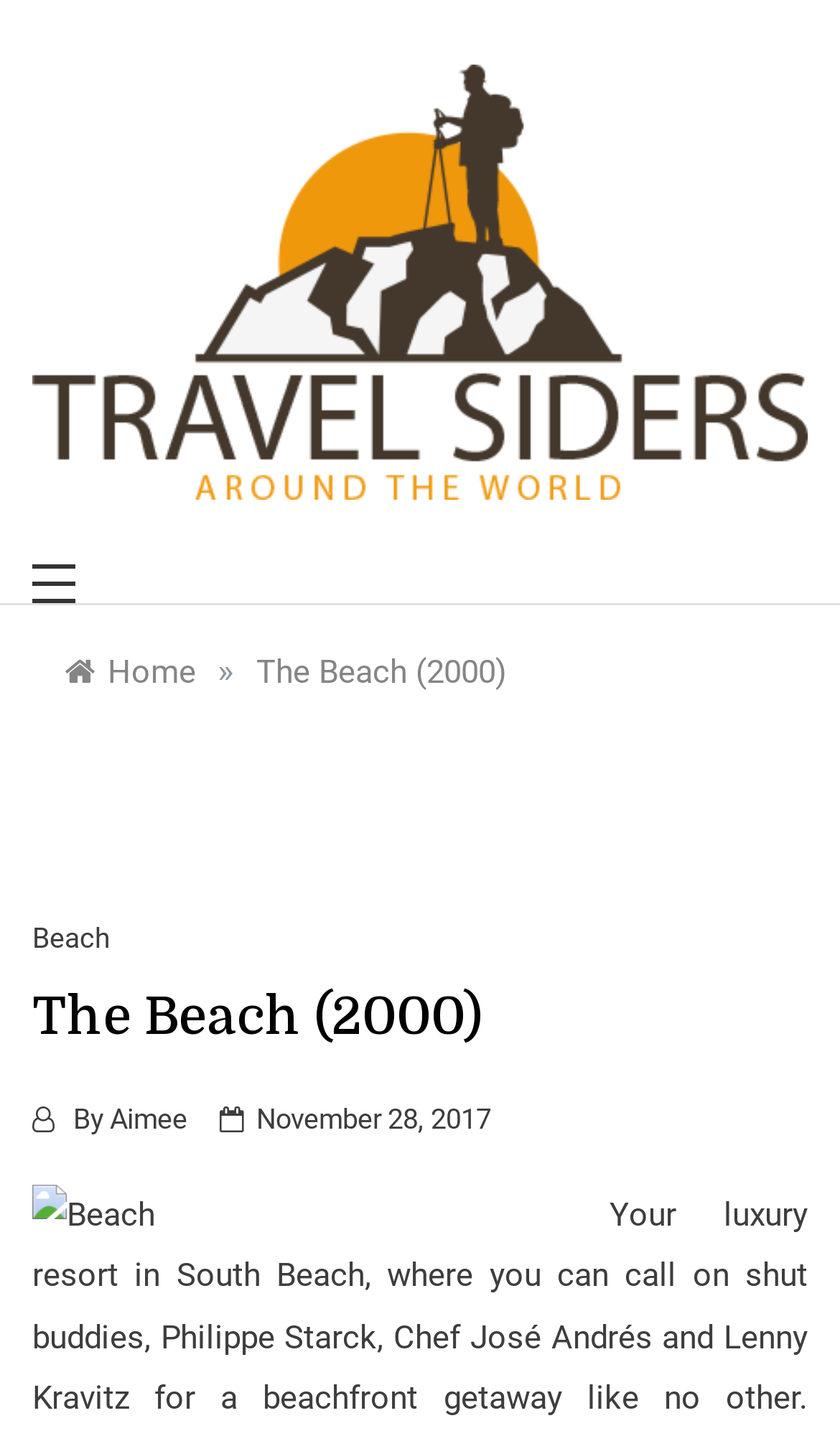Detail the webpage's structure and highlights in your description.

This webpage appears to be a travel blog or website, specifically showcasing a luxury resort in South Beach. At the top left of the page, there is a link and an image, both labeled "Travel-Siders", which likely serves as the website's logo. Below the logo, there is a heading that reads "Travel Siders" and a link with the same text.

To the right of the logo, there is a static text element that says "Around The World". Below this text, there is a button with no label. 

Further down the page, there is a navigation section labeled "Breadcrumbs" that displays a hierarchical path. The path starts with a link to the "Home" page, followed by a separator, and then a link to the current page, "The Beach (2000)". 

The main content of the page is focused on "The Beach (2000)", which is indicated by a heading and a link with the same text. There is also a smaller link to "Beach" below the main heading. The author of the content, "Aimee", is credited below the heading, along with the publication date, "November 28, 2017". 

Finally, there is a large image on the page, labeled "Beach", which is likely a visual representation of the luxury resort in South Beach.